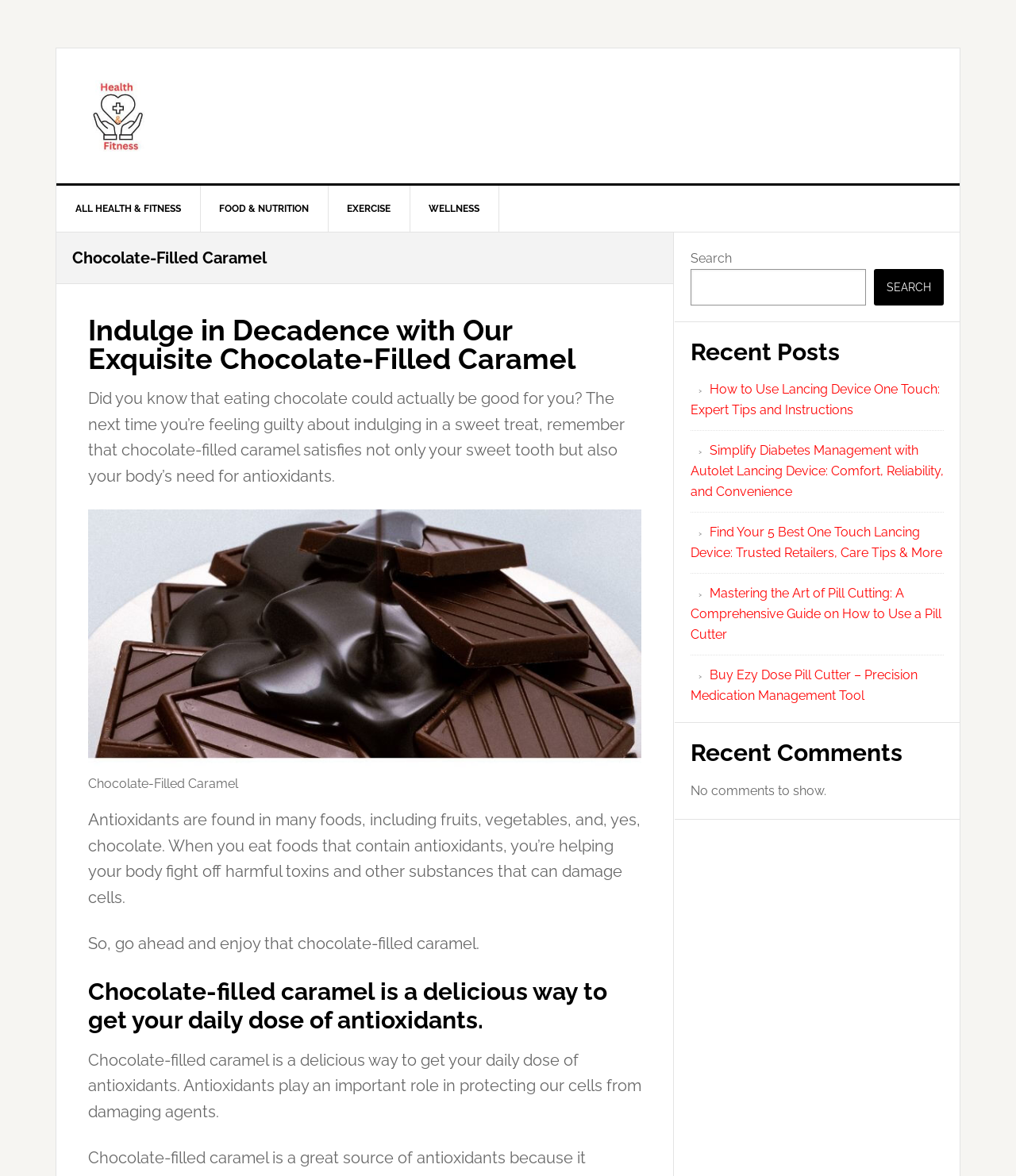Using the webpage screenshot, locate the HTML element that fits the following description and provide its bounding box: "Proudly powered by WordPress".

None